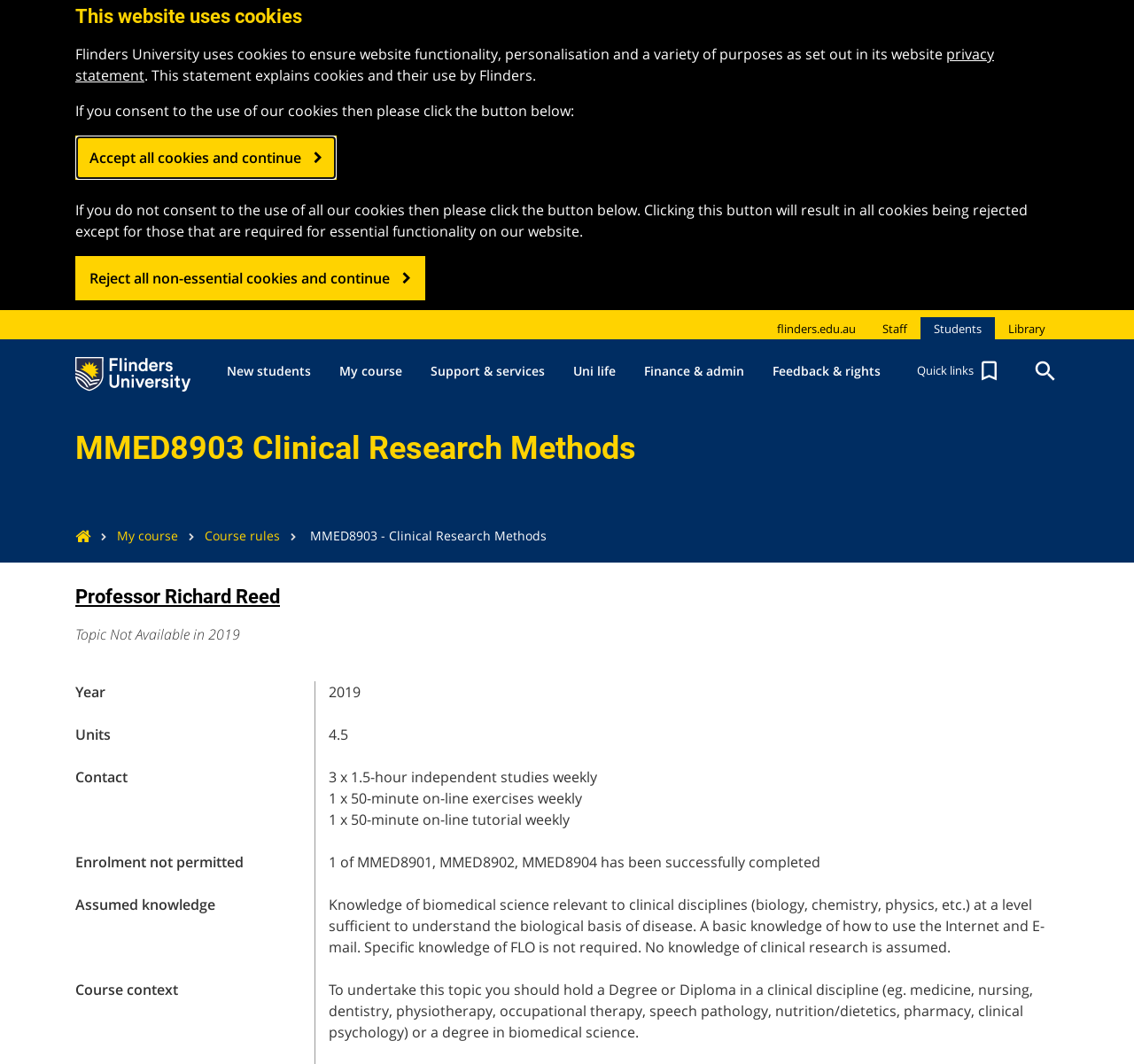Who is the professor teaching this course?
Please describe in detail the information shown in the image to answer the question.

I found the answer by looking at the heading element with the text 'Professor Richard Reed' which is located below the course title.